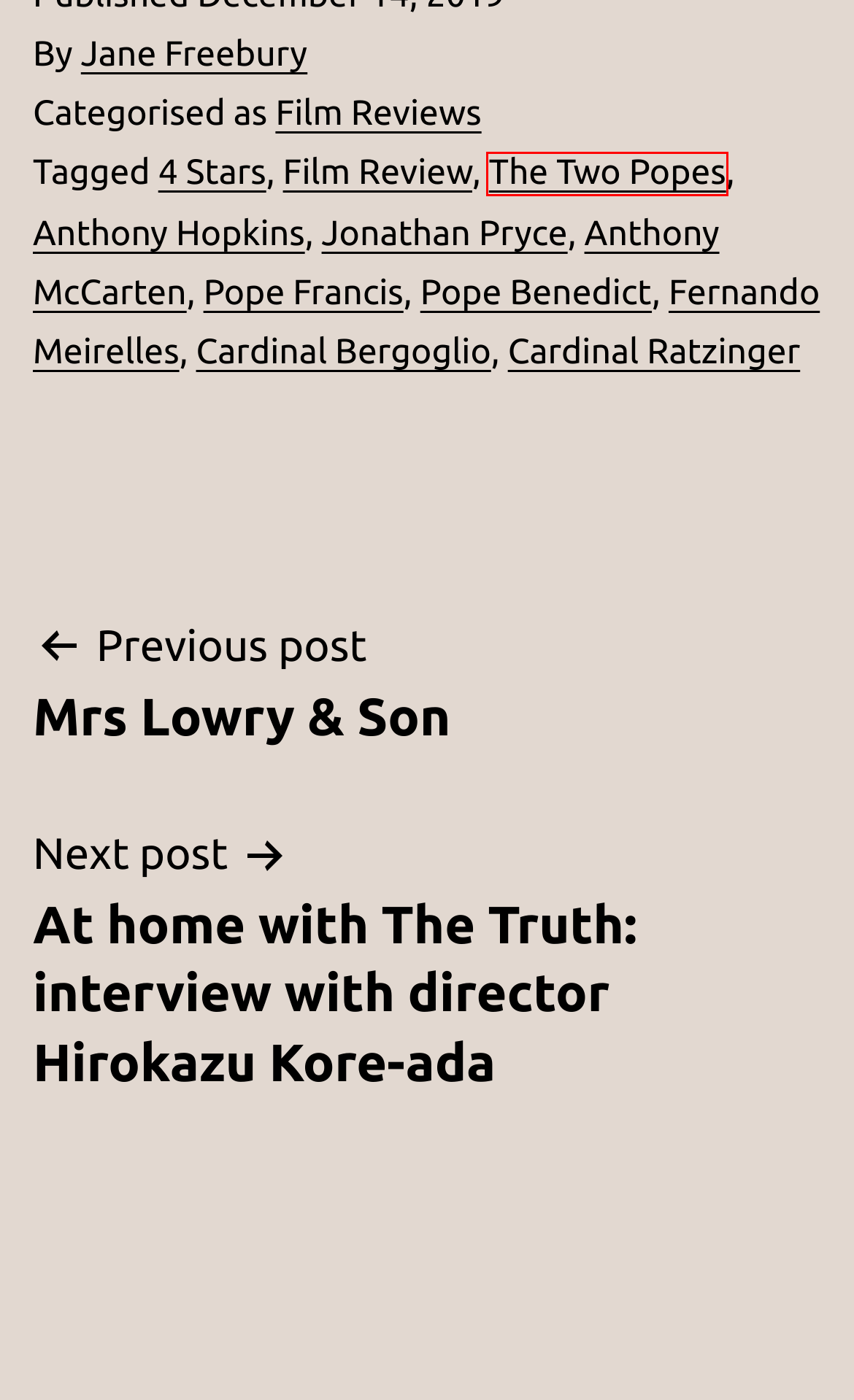You have a screenshot of a webpage with a red bounding box around a UI element. Determine which webpage description best matches the new webpage that results from clicking the element in the bounding box. Here are the candidates:
A. Film Reviews Archives - Jane Freebury, writer
B. Pope Benedict Archives - Jane Freebury, writer
C. Anthony Hopkins Archives - Jane Freebury, writer
D. Cardinal Ratzinger Archives - Jane Freebury, writer
E. Cardinal Bergoglio Archives - Jane Freebury, writer
F. Mrs Lowry & Son - Jane Freebury, writer -
G. The Two Popes Archives - Jane Freebury, writer
H. Pope Francis Archives - Jane Freebury, writer

G